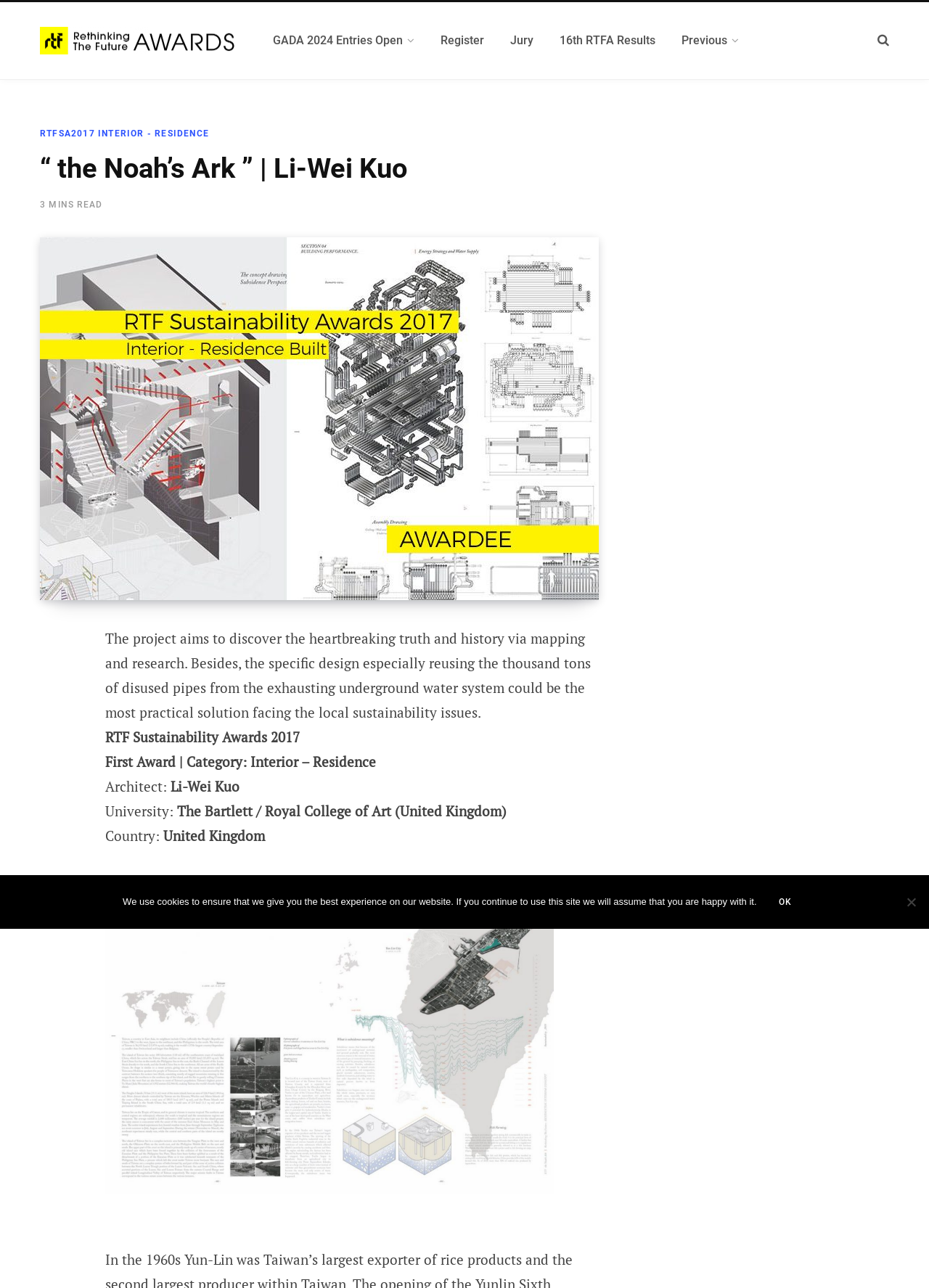Please find the bounding box coordinates in the format (top-left x, top-left y, bottom-right x, bottom-right y) for the given element description. Ensure the coordinates are floating point numbers between 0 and 1. Description: 16th RTFA Results

[0.588, 0.012, 0.72, 0.051]